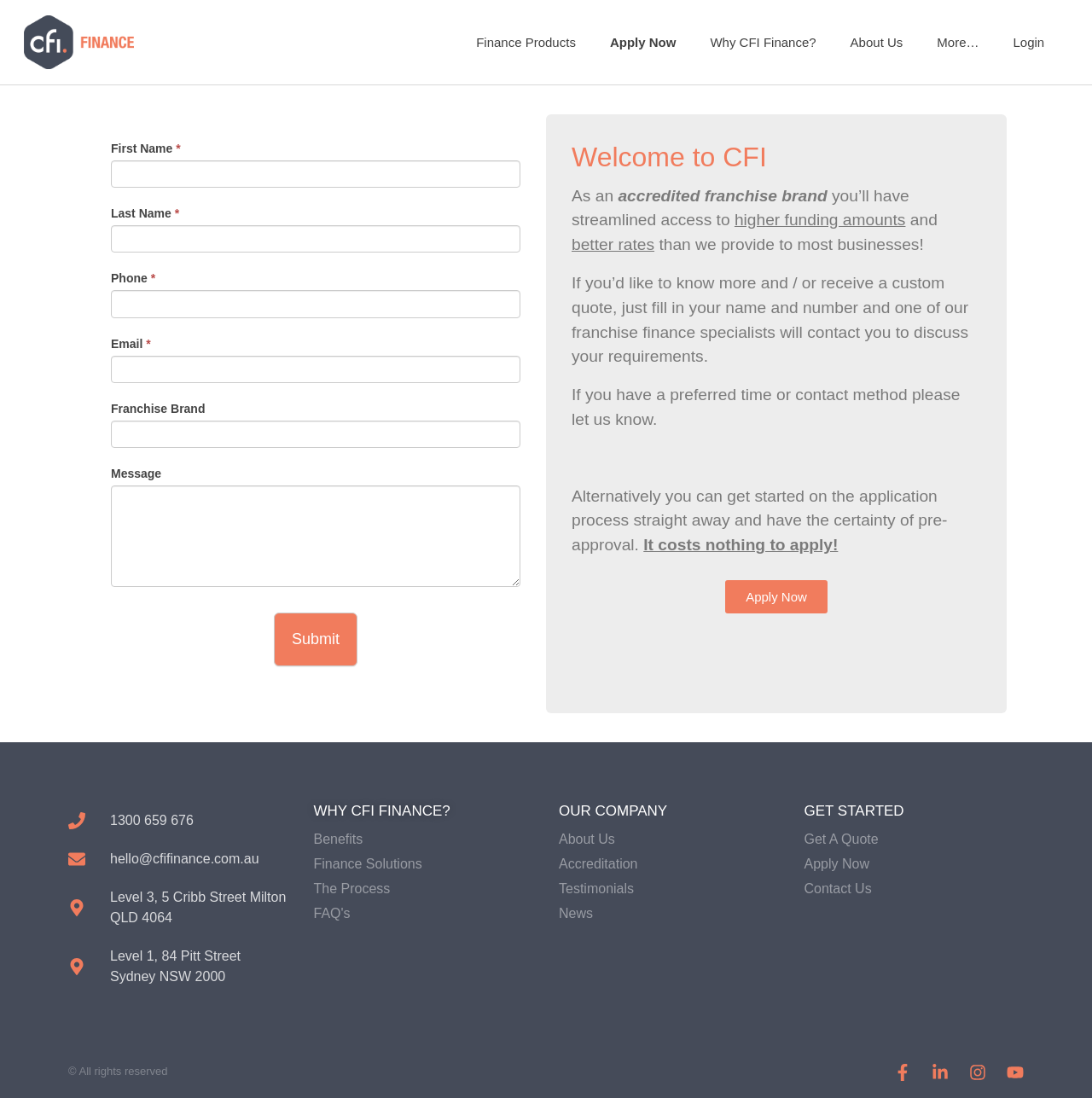Indicate the bounding box coordinates of the clickable region to achieve the following instruction: "Click the 'Why CFI Finance?' link."

[0.635, 0.031, 0.763, 0.046]